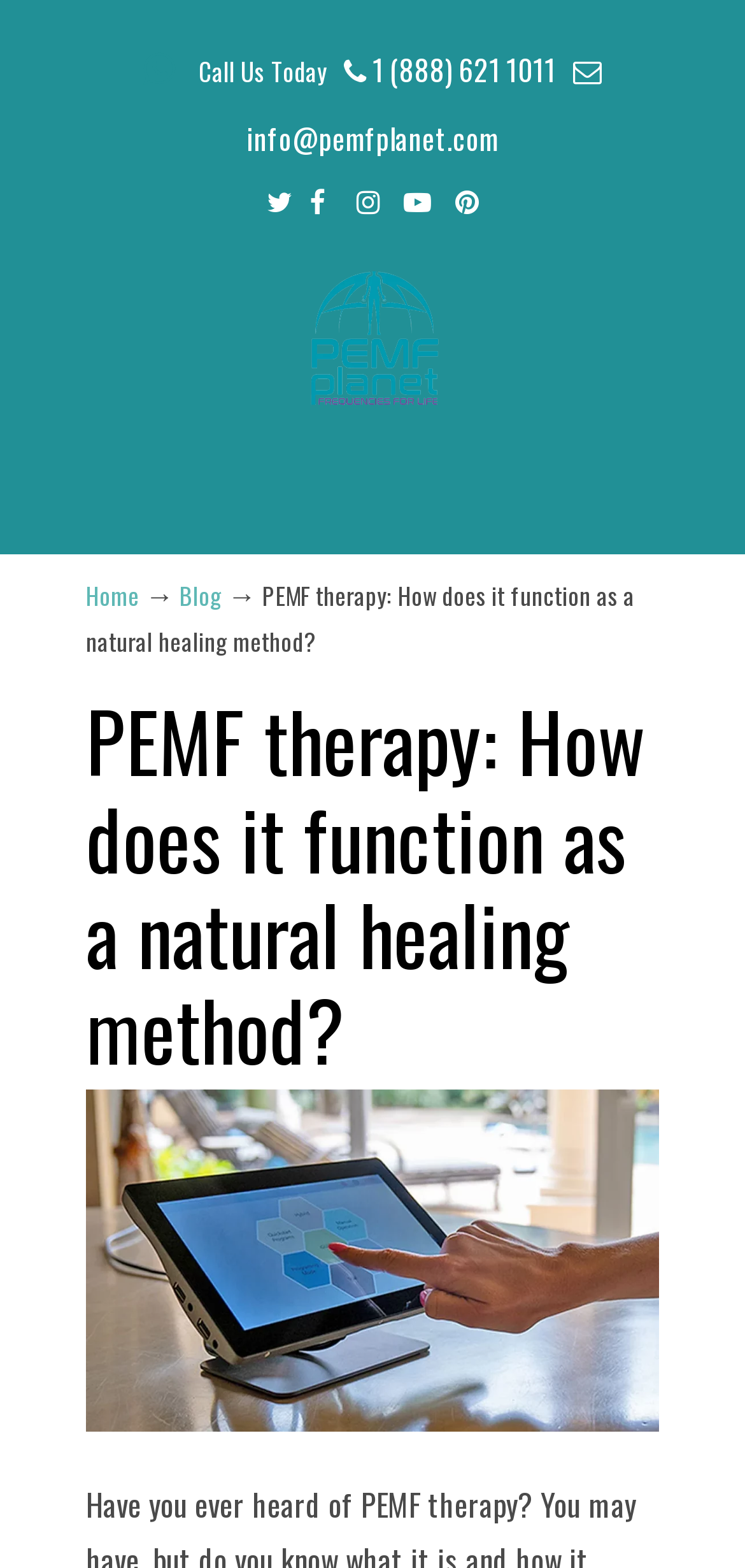Predict the bounding box of the UI element based on the description: "1 (888) 621 1011". The coordinates should be four float numbers between 0 and 1, formatted as [left, top, right, bottom].

[0.5, 0.03, 0.746, 0.057]